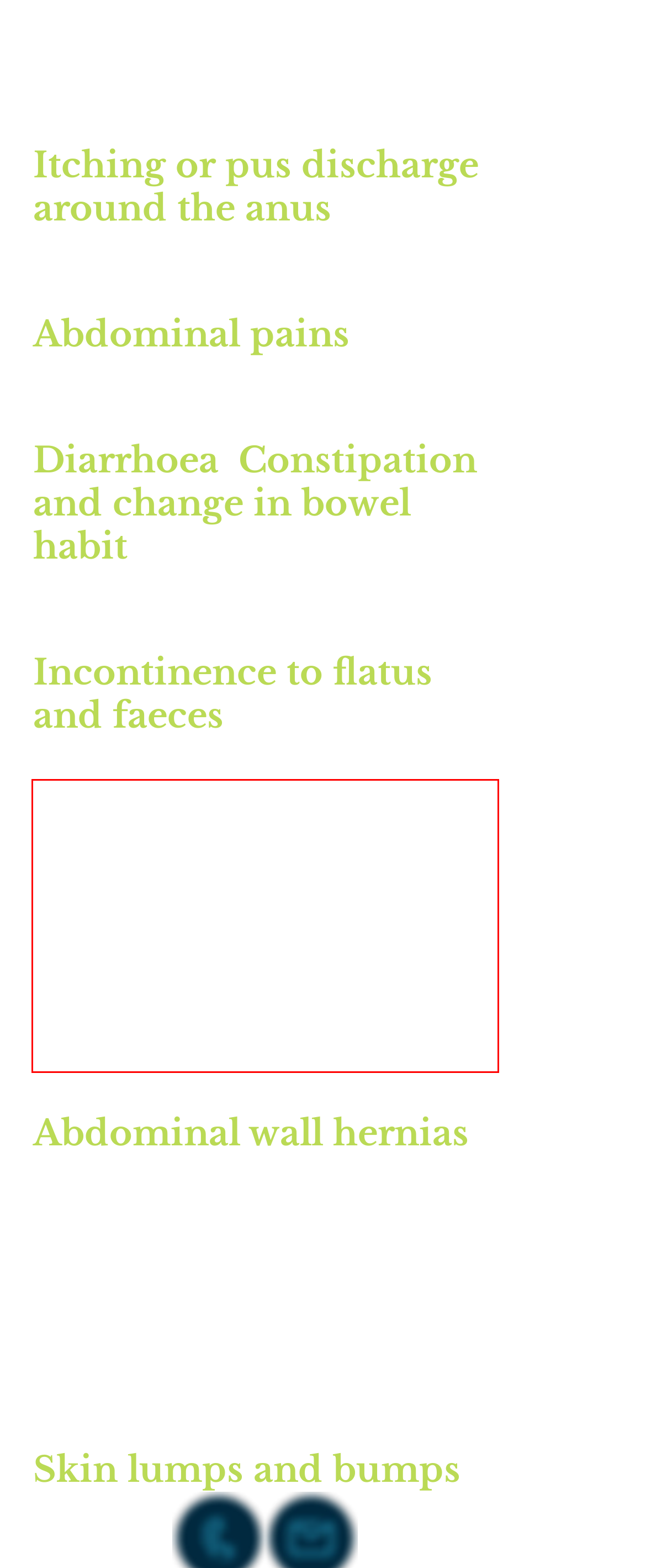You have a webpage screenshot with a red rectangle surrounding a UI element. Extract the text content from within this red bounding box.

Pelvic floor disorders are investigated by Amyn Haji with specialist tests such as anorectal manometry, endoanal ultrasound and MRI scan. This is common in women after childbirth and